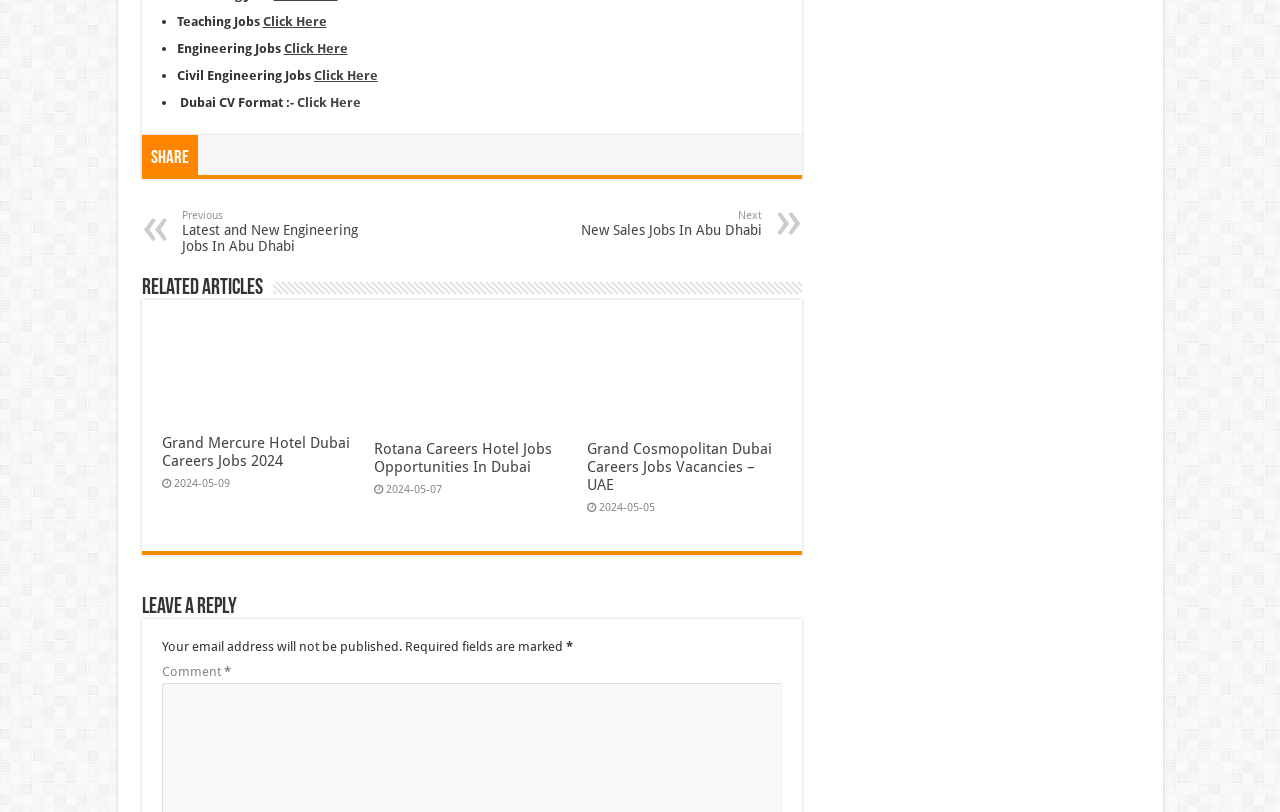Find the bounding box coordinates for the area you need to click to carry out the instruction: "Click on Rotana Hotel Jobs In Dubai". The coordinates should be four float numbers between 0 and 1, indicated as [left, top, right, bottom].

[0.292, 0.395, 0.444, 0.529]